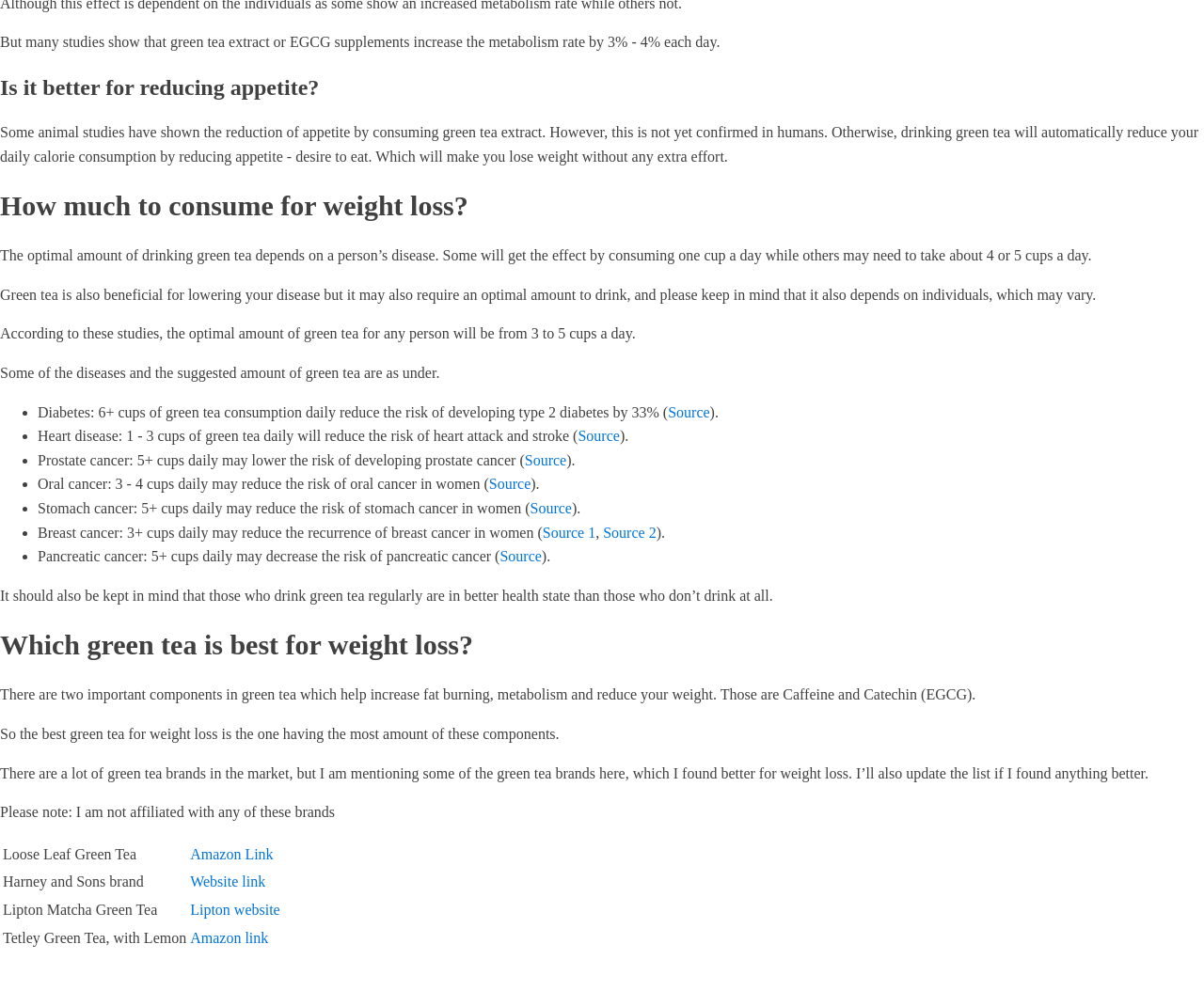Locate the bounding box coordinates of the area where you should click to accomplish the instruction: "Check the Amazon link for Loose Leaf Green Tea".

[0.158, 0.84, 0.227, 0.856]